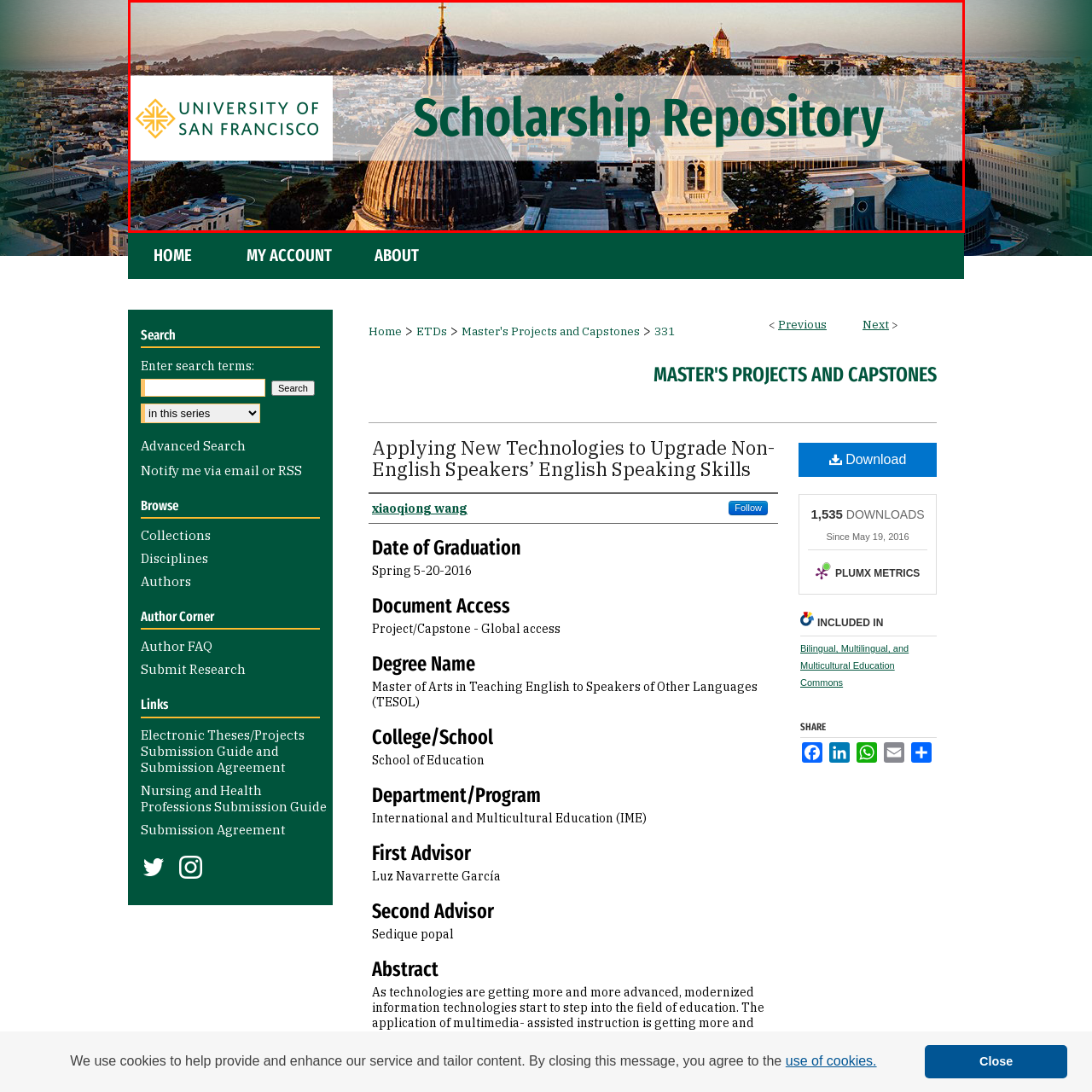Check the picture within the red bounding box and provide a brief answer using one word or phrase: What is featured in the upper left corner of the image?

University's logo